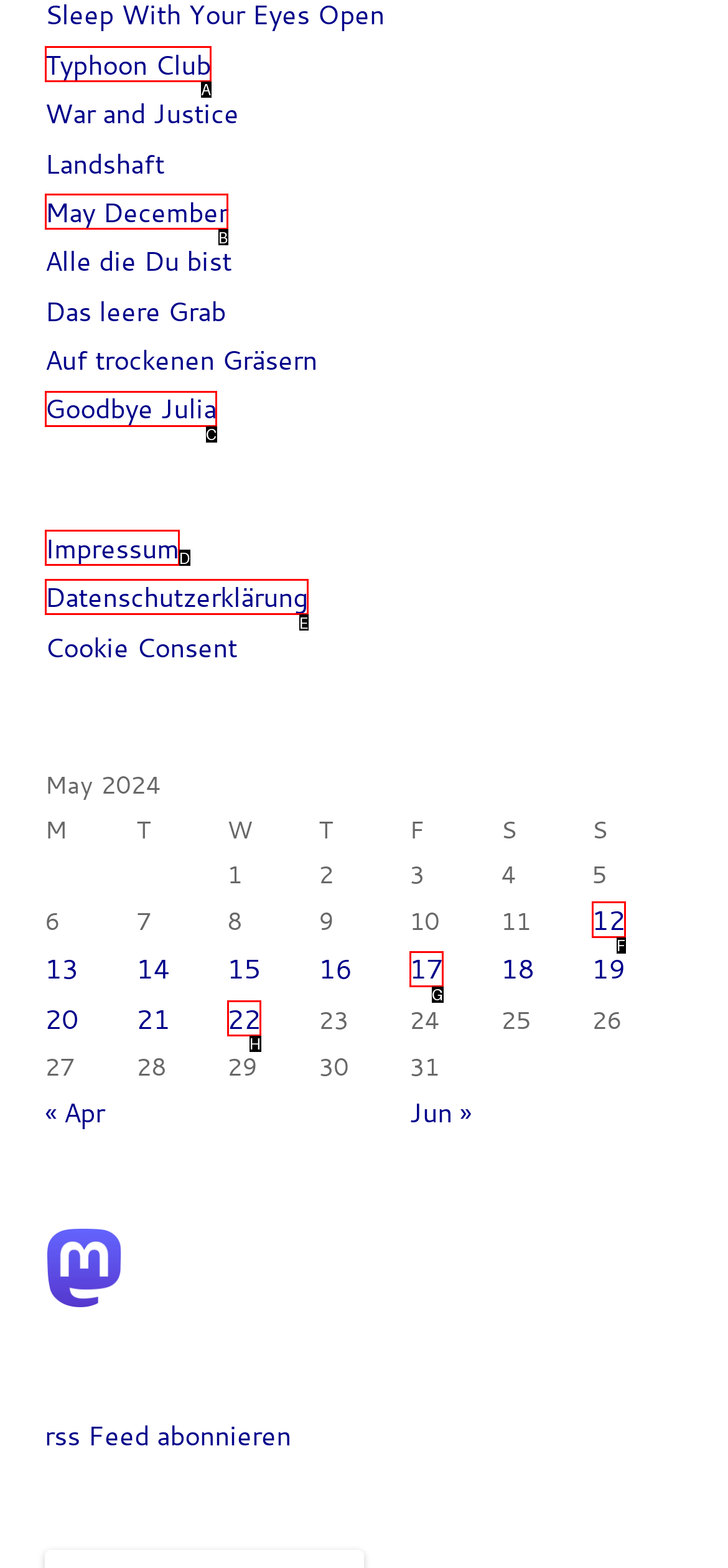For the task: Add to cart, specify the letter of the option that should be clicked. Answer with the letter only.

None